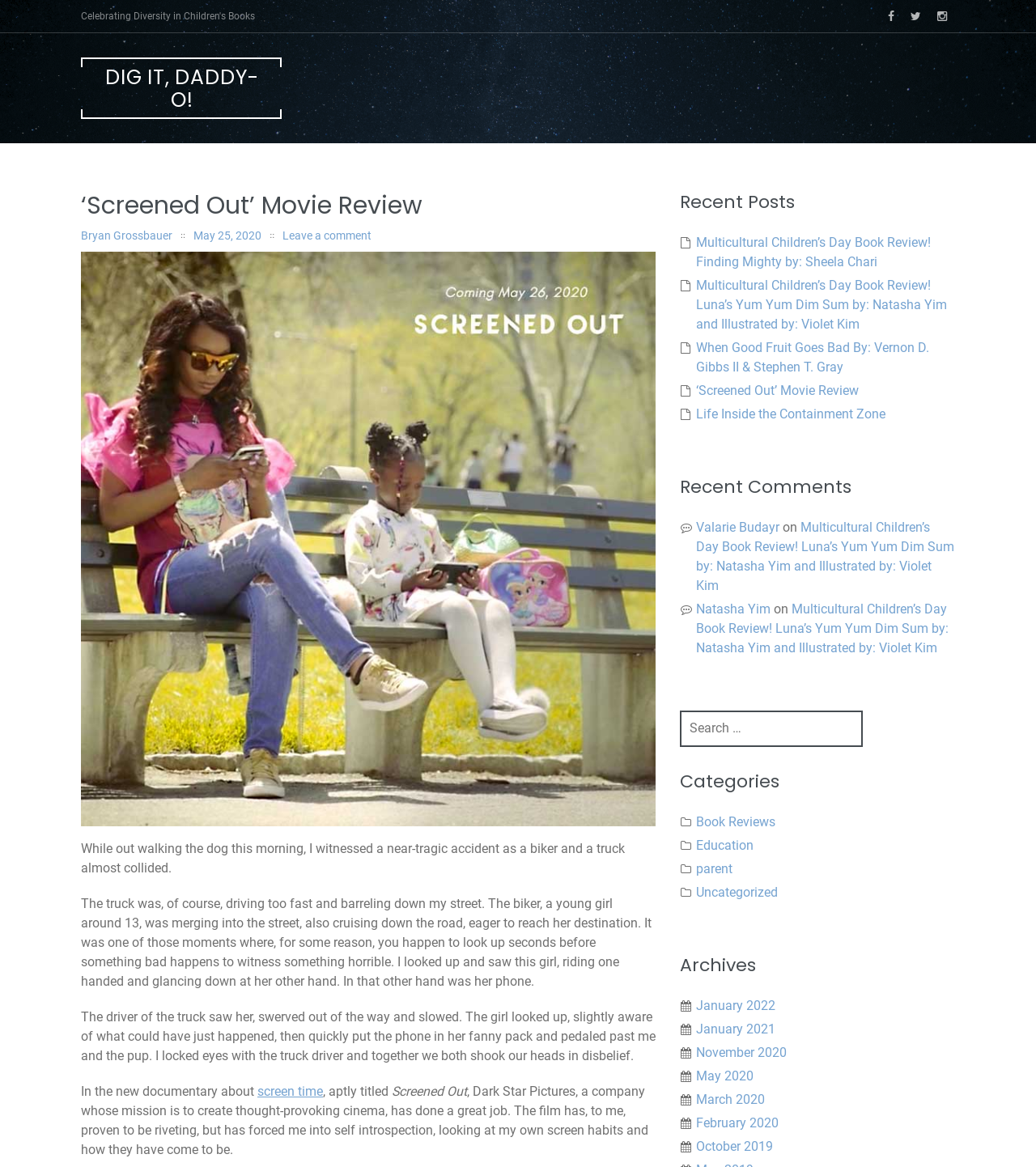Kindly determine the bounding box coordinates of the area that needs to be clicked to fulfill this instruction: "Read the 'Screened Out' movie review".

[0.078, 0.164, 0.633, 0.195]